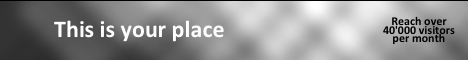What is the effect of the background transition?
Using the visual information, reply with a single word or short phrase.

Enhances visual appeal